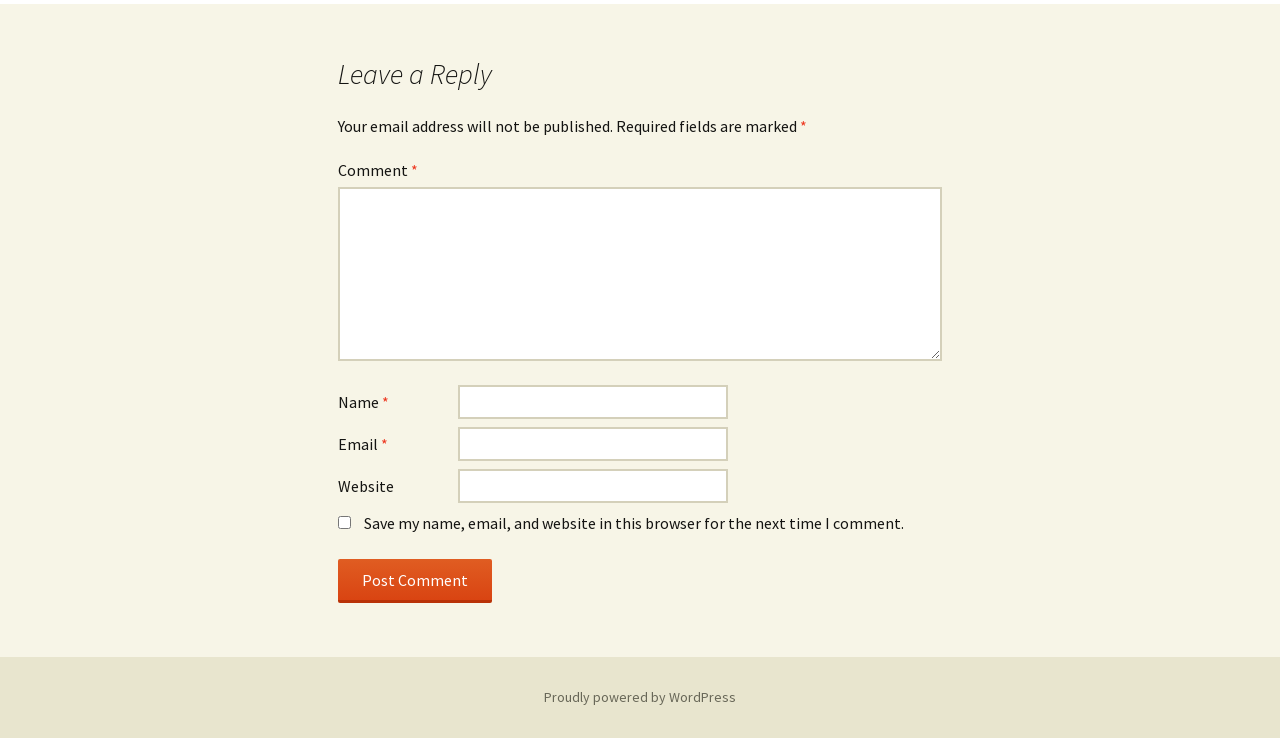Extract the bounding box coordinates for the described element: "parent_node: Website name="url"". The coordinates should be represented as four float numbers between 0 and 1: [left, top, right, bottom].

[0.358, 0.635, 0.569, 0.681]